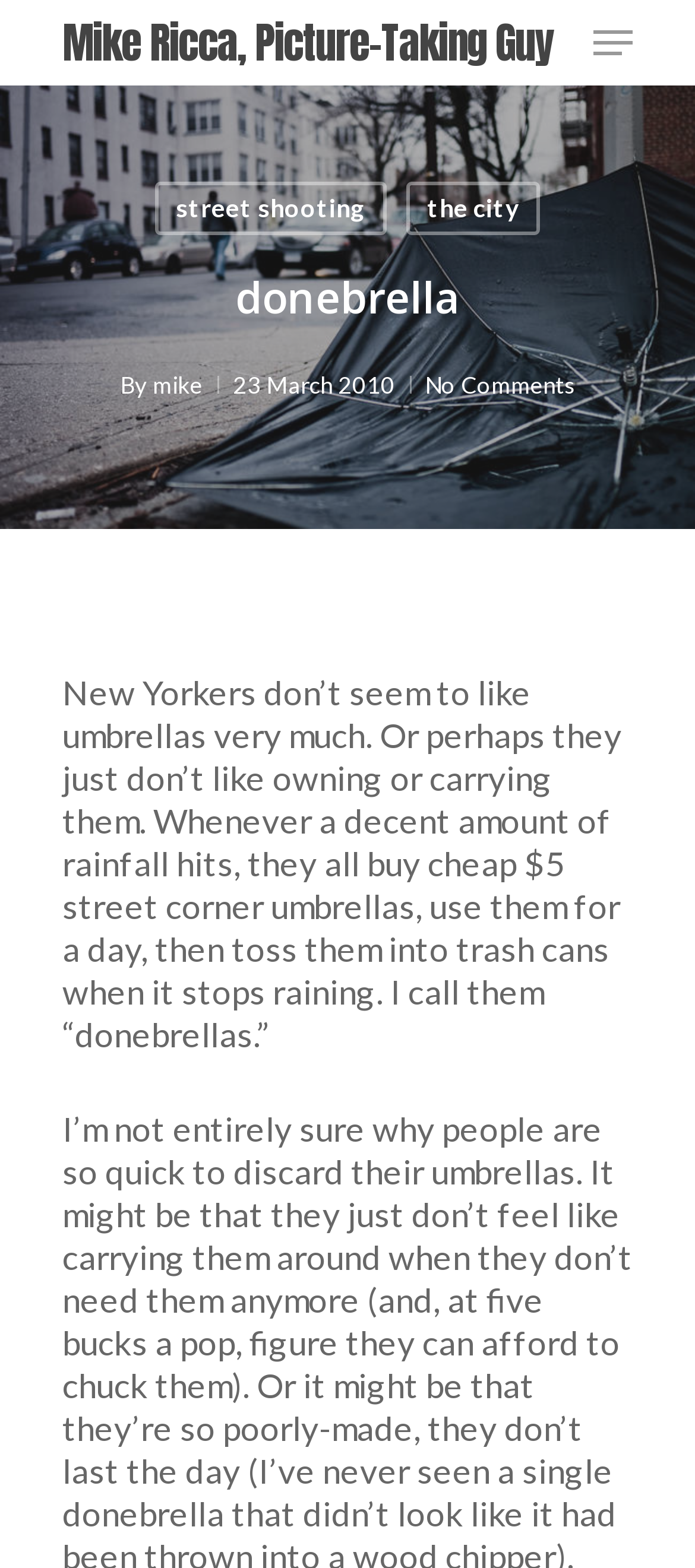How many comments are there on the article?
Can you offer a detailed and complete answer to this question?

I found the answer by looking at the link 'No Comments' at the bottom of the page, which explicitly states that there are no comments on the article.